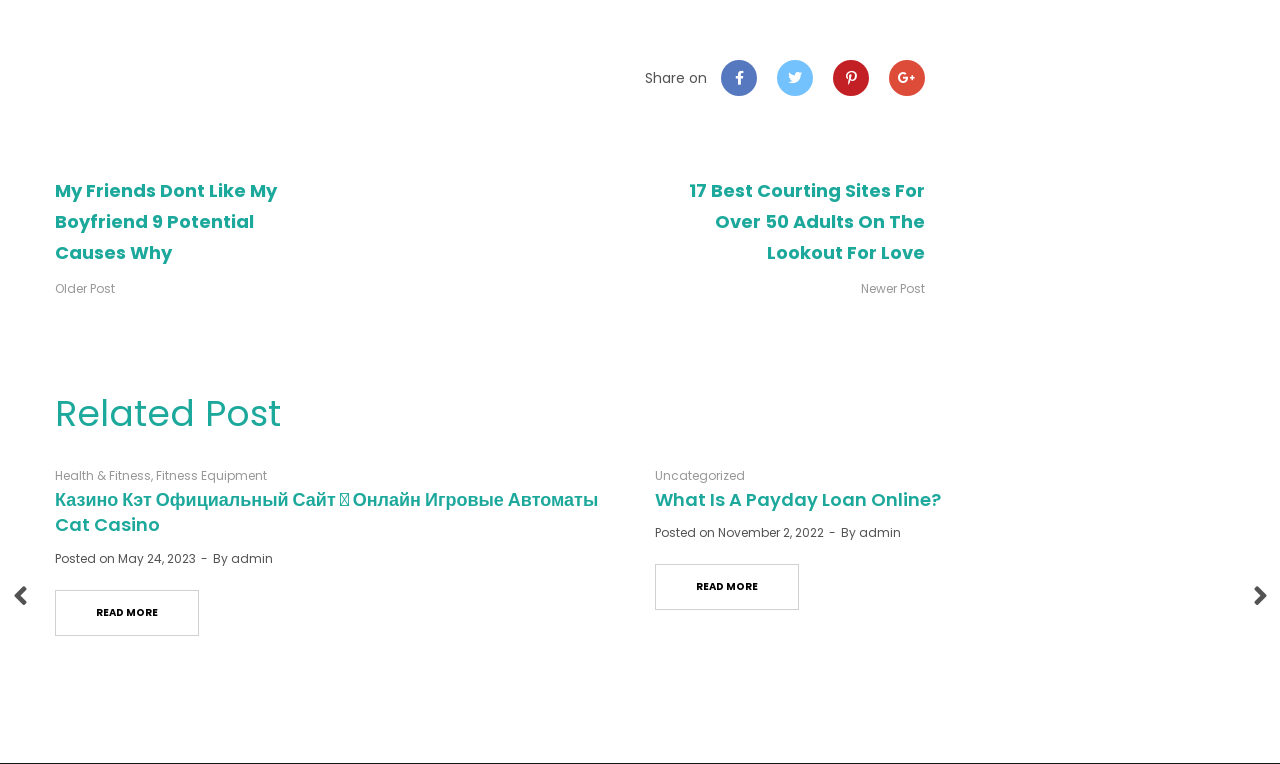Determine the bounding box coordinates of the clickable element necessary to fulfill the instruction: "Click on the 'READ MORE' button". Provide the coordinates as four float numbers within the 0 to 1 range, i.e., [left, top, right, bottom].

[0.043, 0.772, 0.155, 0.832]